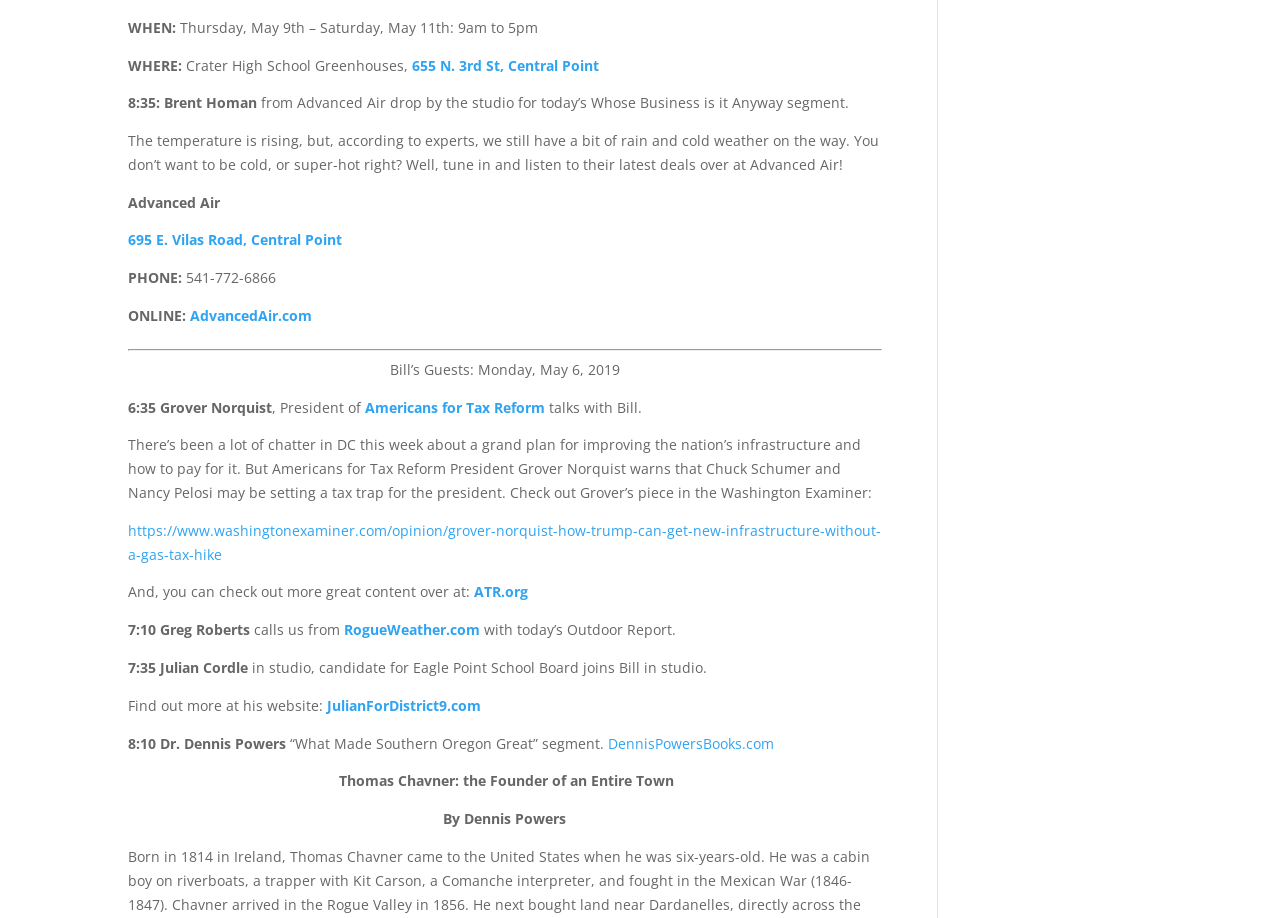Determine the bounding box coordinates for the clickable element to execute this instruction: "Visit the website of Americans for Tax Reform". Provide the coordinates as four float numbers between 0 and 1, i.e., [left, top, right, bottom].

[0.285, 0.433, 0.426, 0.454]